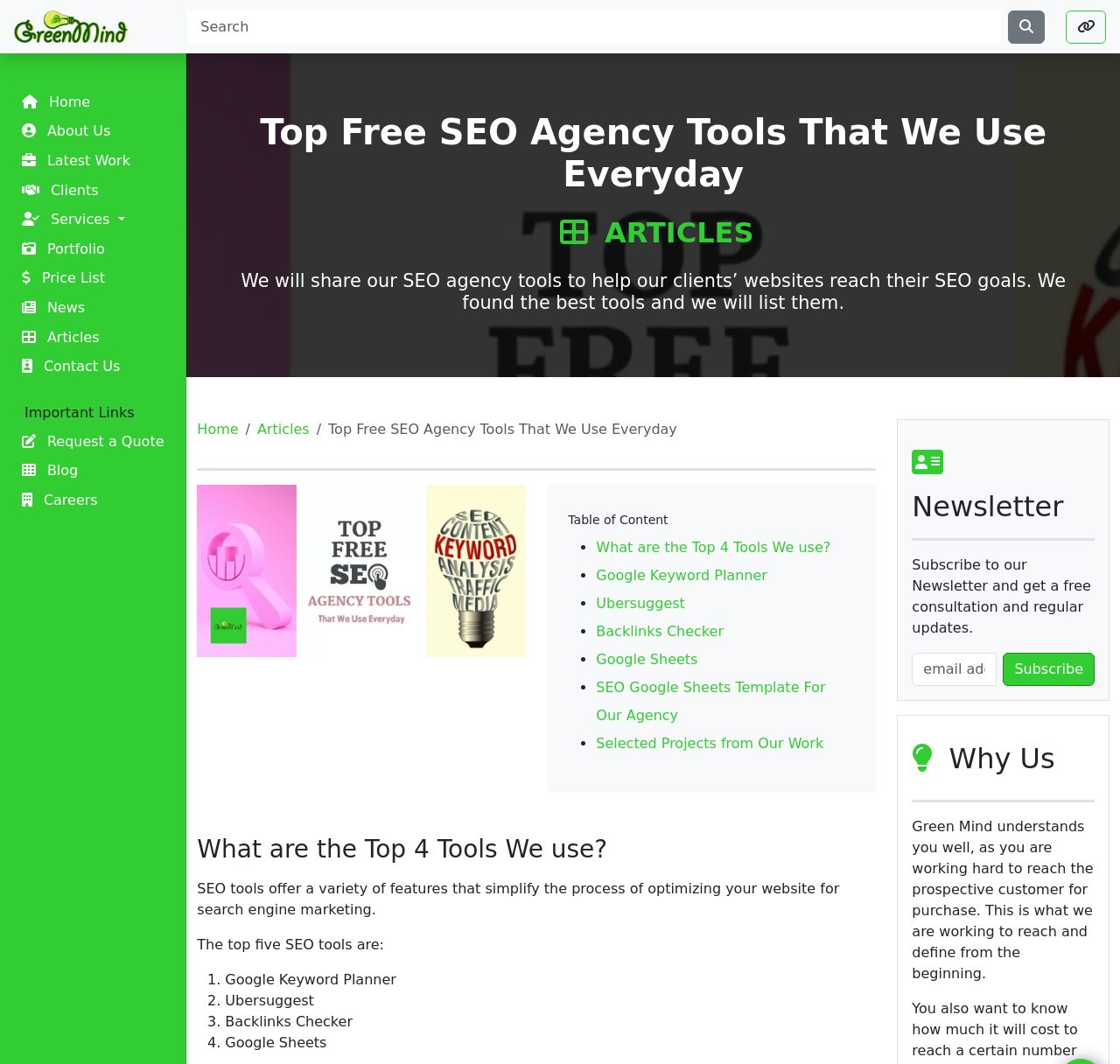Please provide the bounding box coordinates for the UI element as described: "name="EMAIL" placeholder="email address"". The coordinates must be four floats between 0 and 1, represented as [left, top, right, bottom].

[0.814, 0.613, 0.89, 0.644]